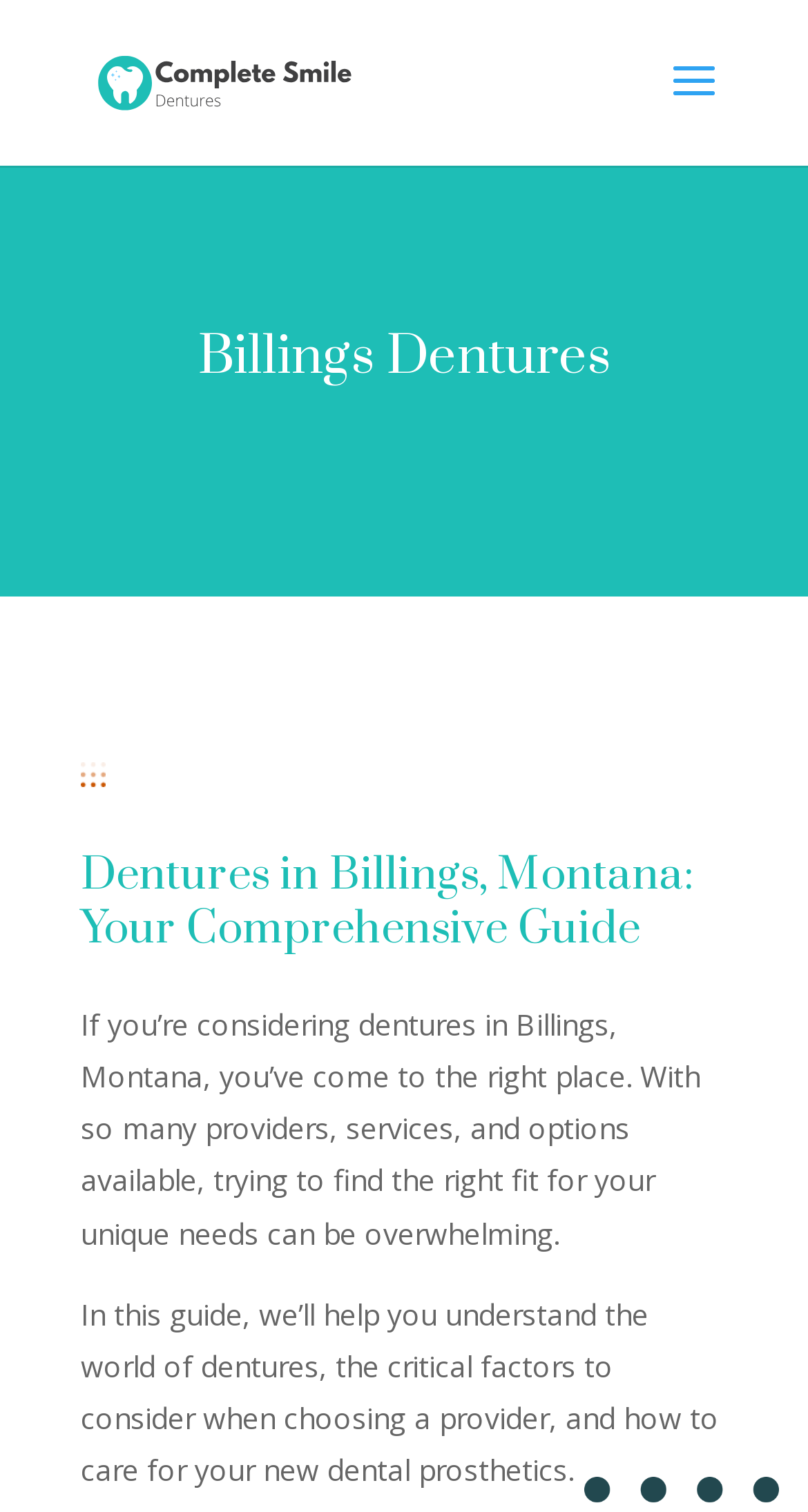What is the main topic of this webpage?
Kindly offer a comprehensive and detailed response to the question.

Based on the webpage content, the main topic is about dentures in Billings, Montana, as indicated by the heading 'Dentures in Billings, Montana: Your Comprehensive Guide' and the static text that follows.